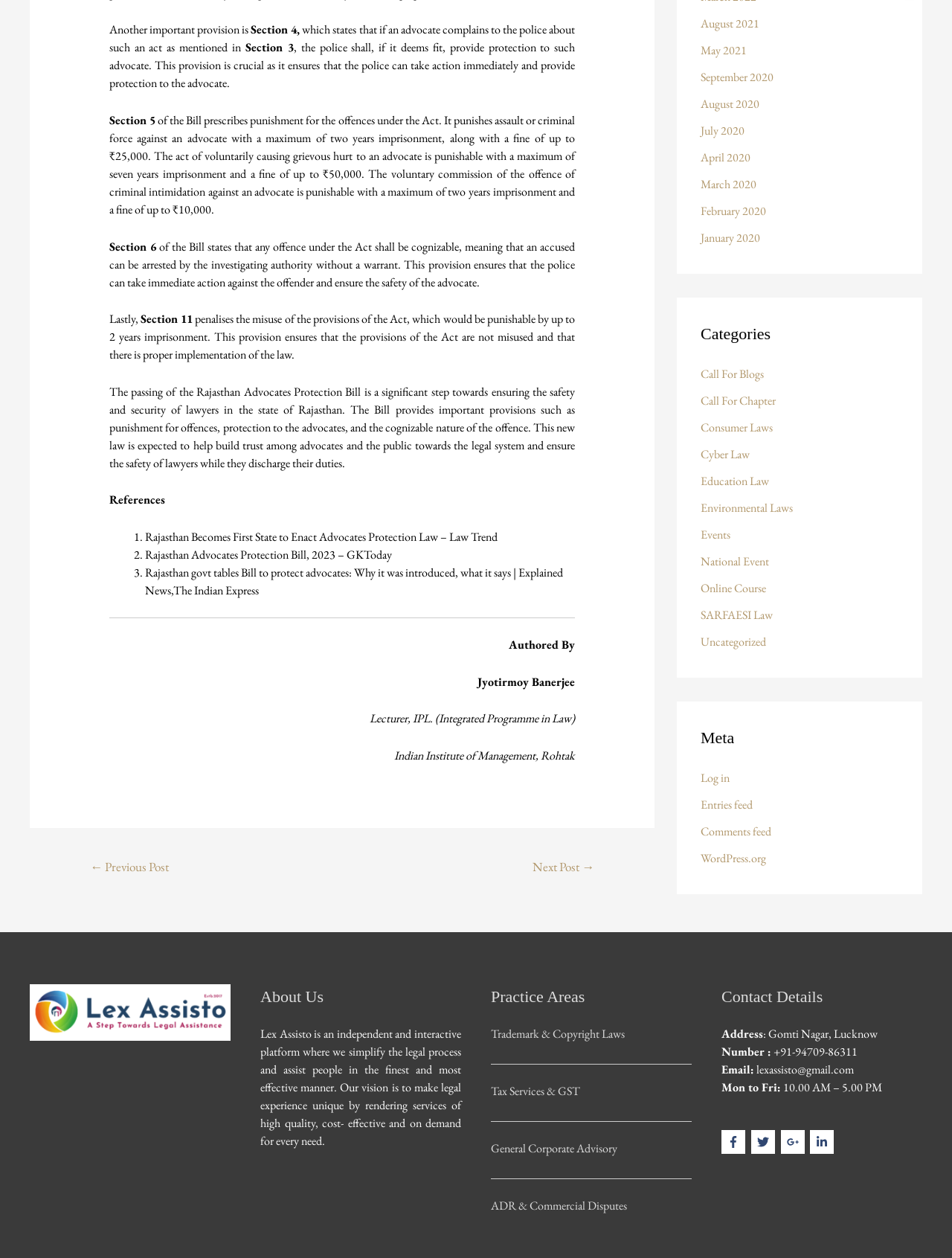What is the purpose of Section 6 of the Bill?
Please respond to the question with as much detail as possible.

Section 6 of the Bill states that any offence under the Act shall be cognizable, meaning that an accused can be arrested by the investigating authority without a warrant. This provision ensures that the police can take immediate action against the offender and ensure the safety of the advocate.